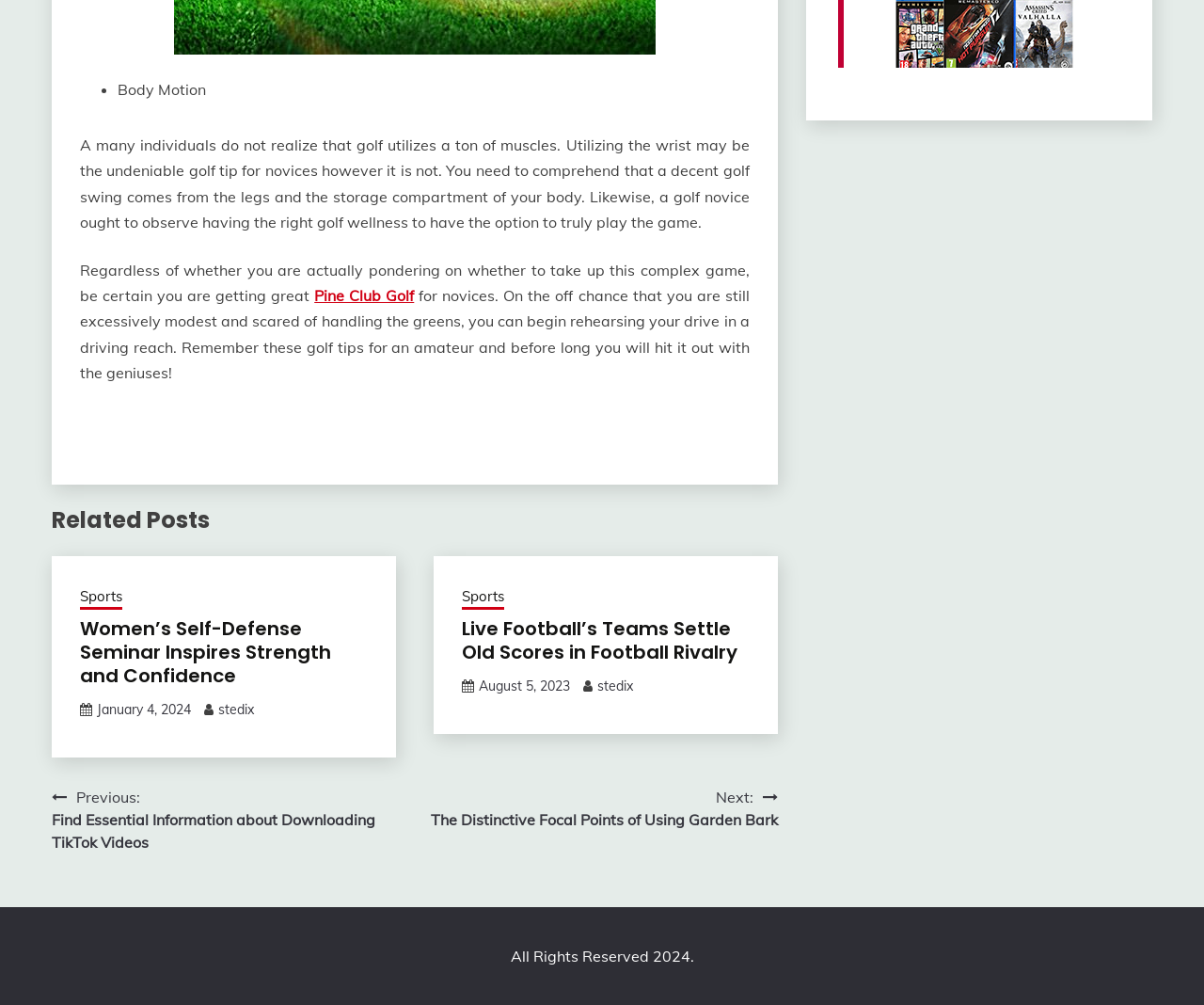Please provide a comprehensive response to the question below by analyzing the image: 
What is the main topic of the webpage?

The main topic of the webpage is golf, as indicated by the text 'Body Motion' and the discussion about golf swings and golf fitness for beginners.